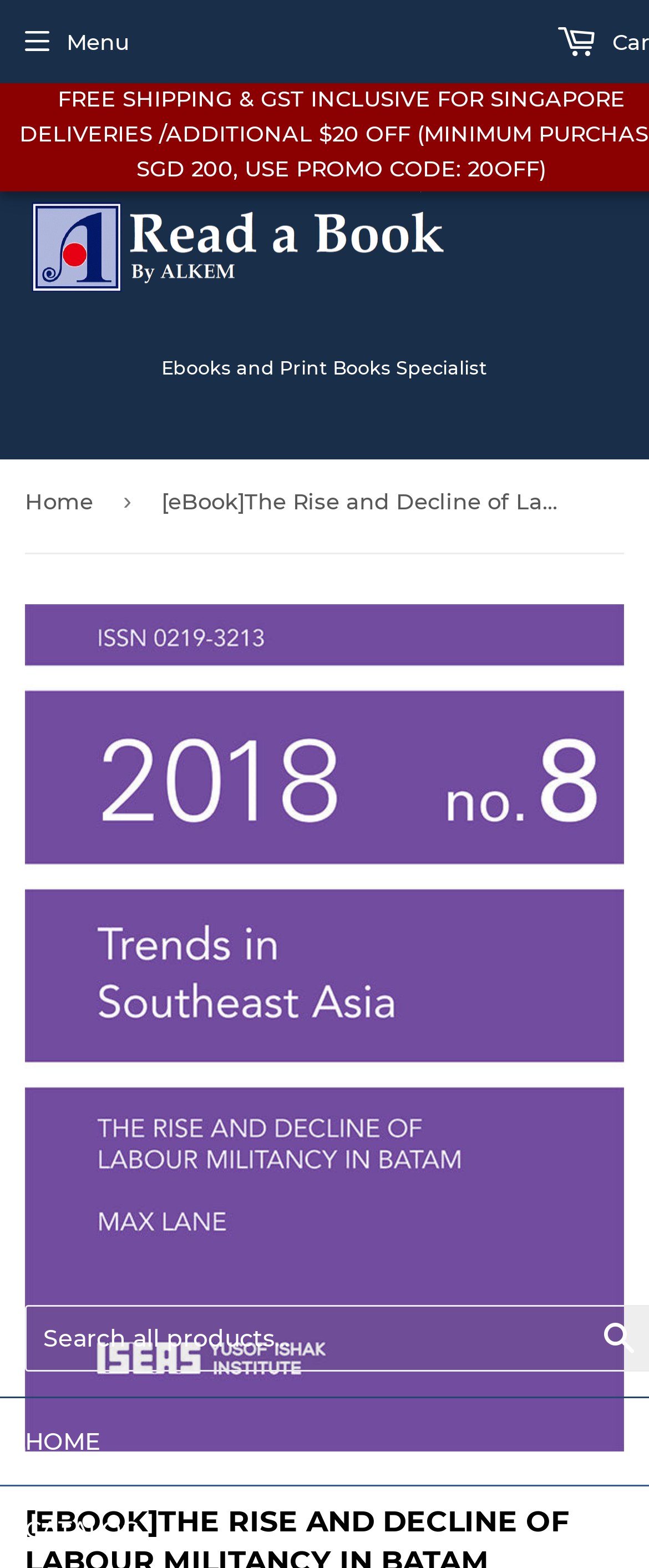What is the name of the eBook?
Make sure to answer the question with a detailed and comprehensive explanation.

The name of the eBook can be found in the image element with bounding box coordinates [0.038, 0.386, 0.962, 0.925], which is a child element of the root element. The text '[eBook]The Rise and Decline of Labour Militancy in Batam' is associated with this image element.